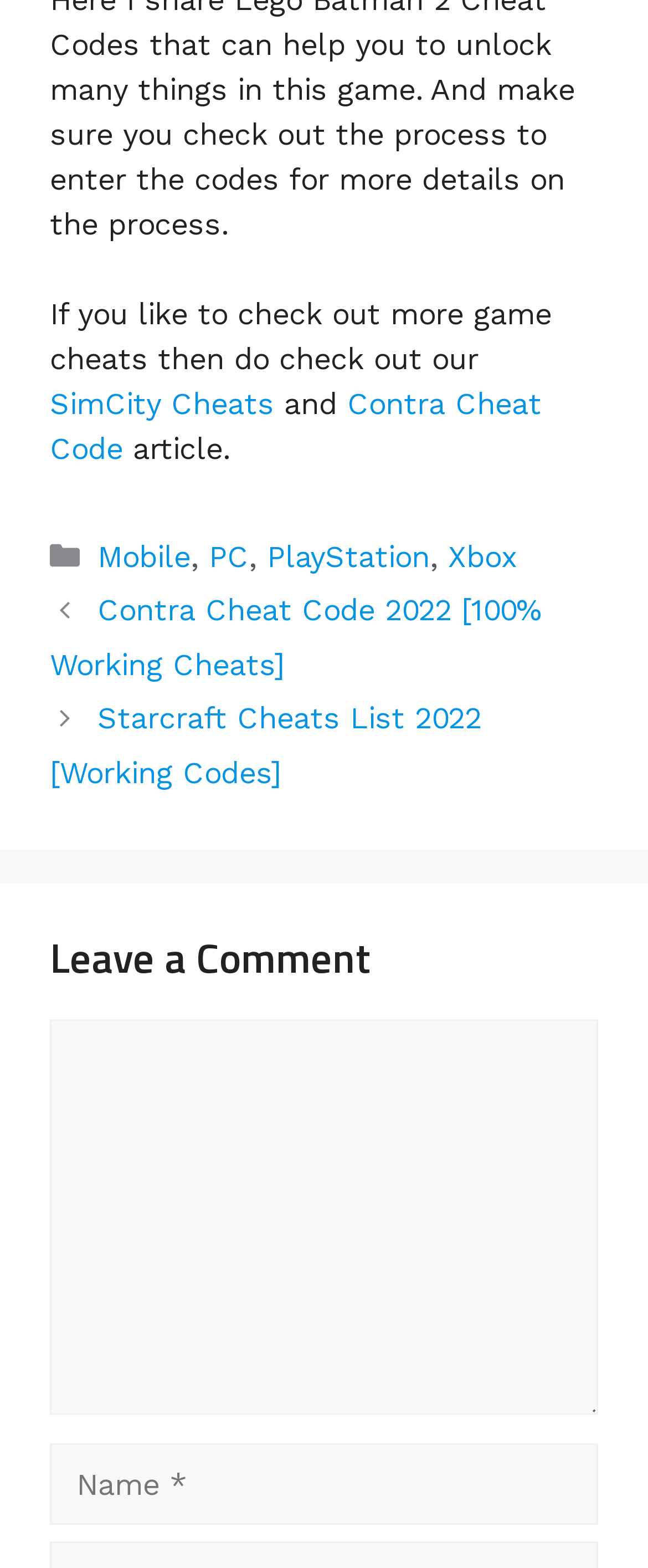Using the information from the screenshot, answer the following question thoroughly:
What is the format of the links to game cheats on this website?

The links to game cheats on this website follow a format of 'Game title' followed by the year and a description of the working status of the cheats, such as 'Contra Cheat Code 2022 [100% Working Cheats]'.